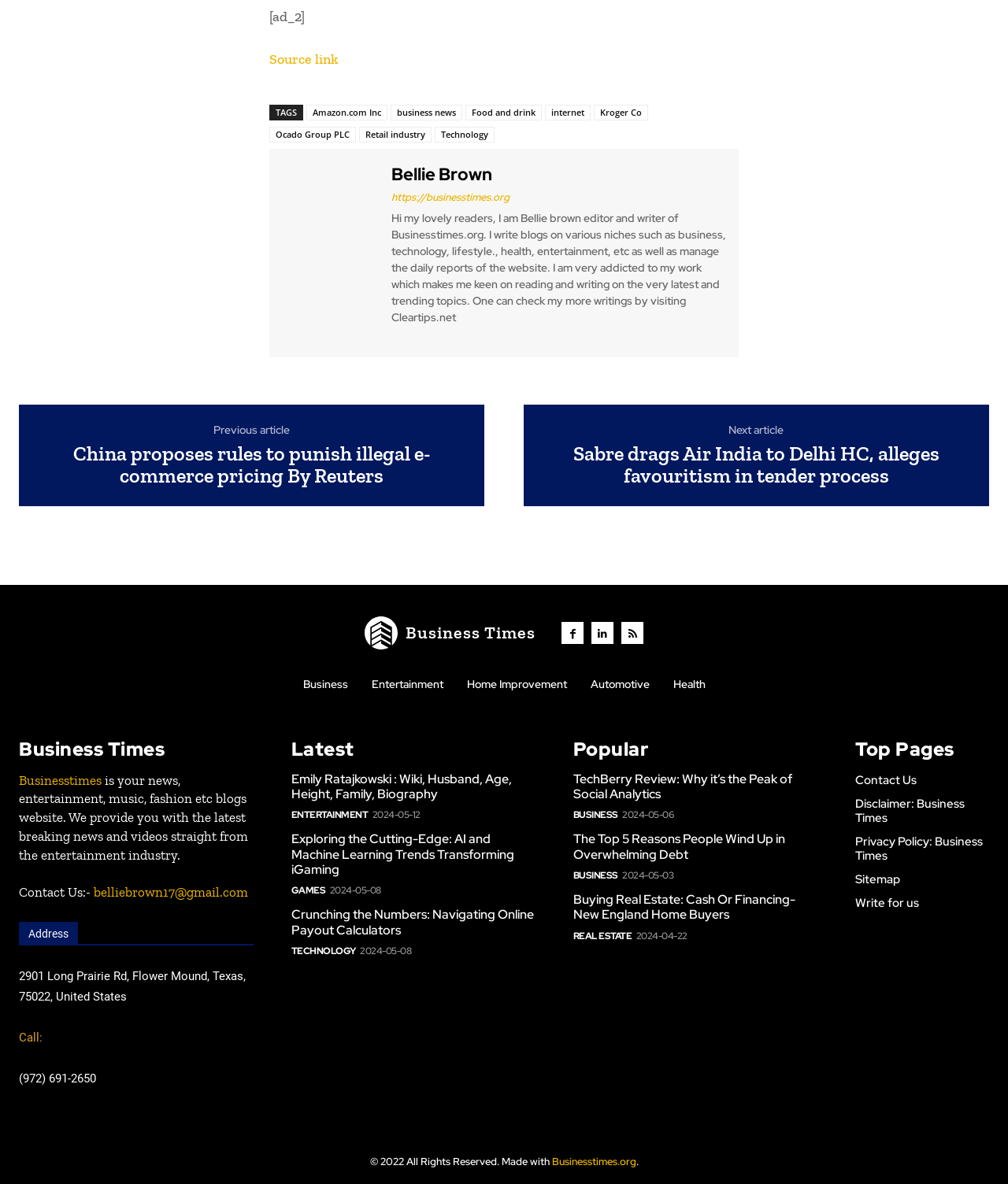Examine the image carefully and respond to the question with a detailed answer: 
What are the categories of articles on this website?

The categories of articles can be found in the links at the top of the page, which include 'Business', 'Entertainment', 'Home Improvement', 'Automotive', and 'Health'. These links are located below the 'Business Times' heading and above the 'Latest' and 'Popular' sections.